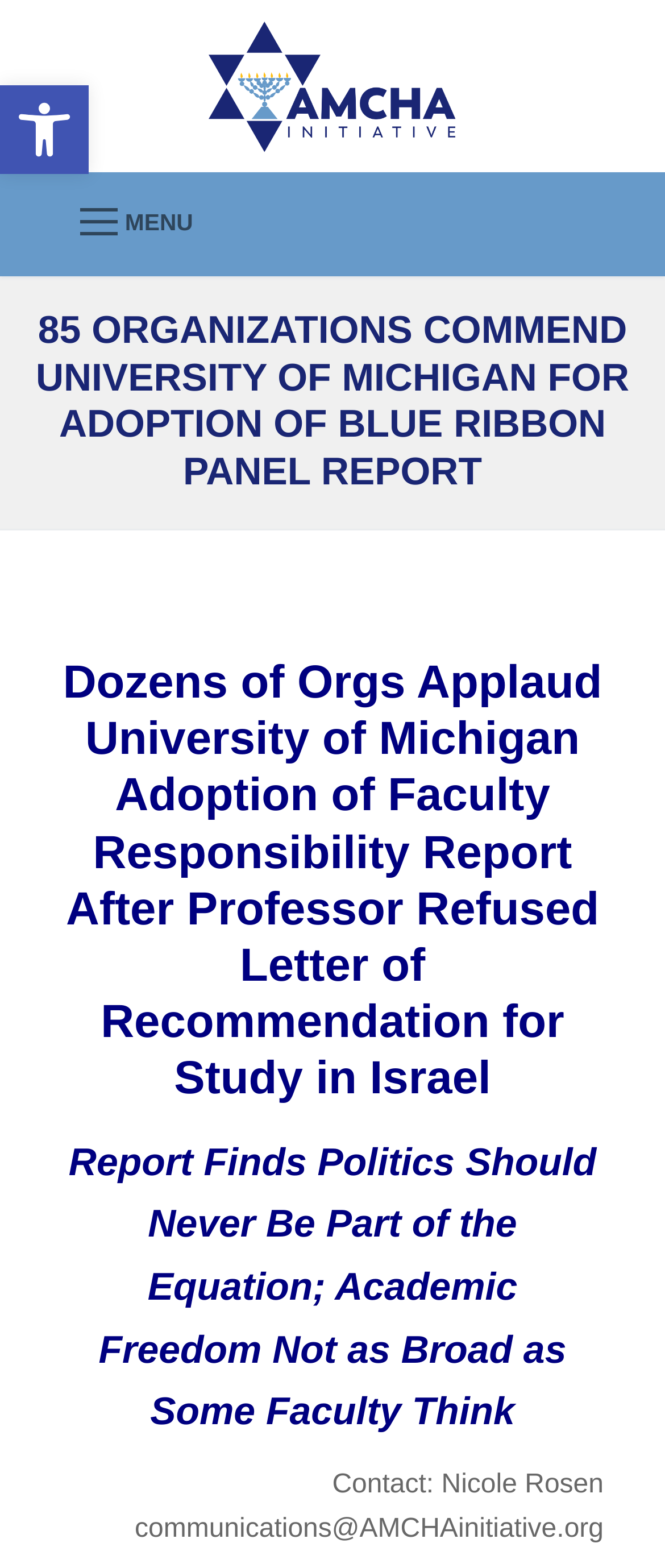Based on the provided description, "5", find the bounding box of the corresponding UI element in the screenshot.

None